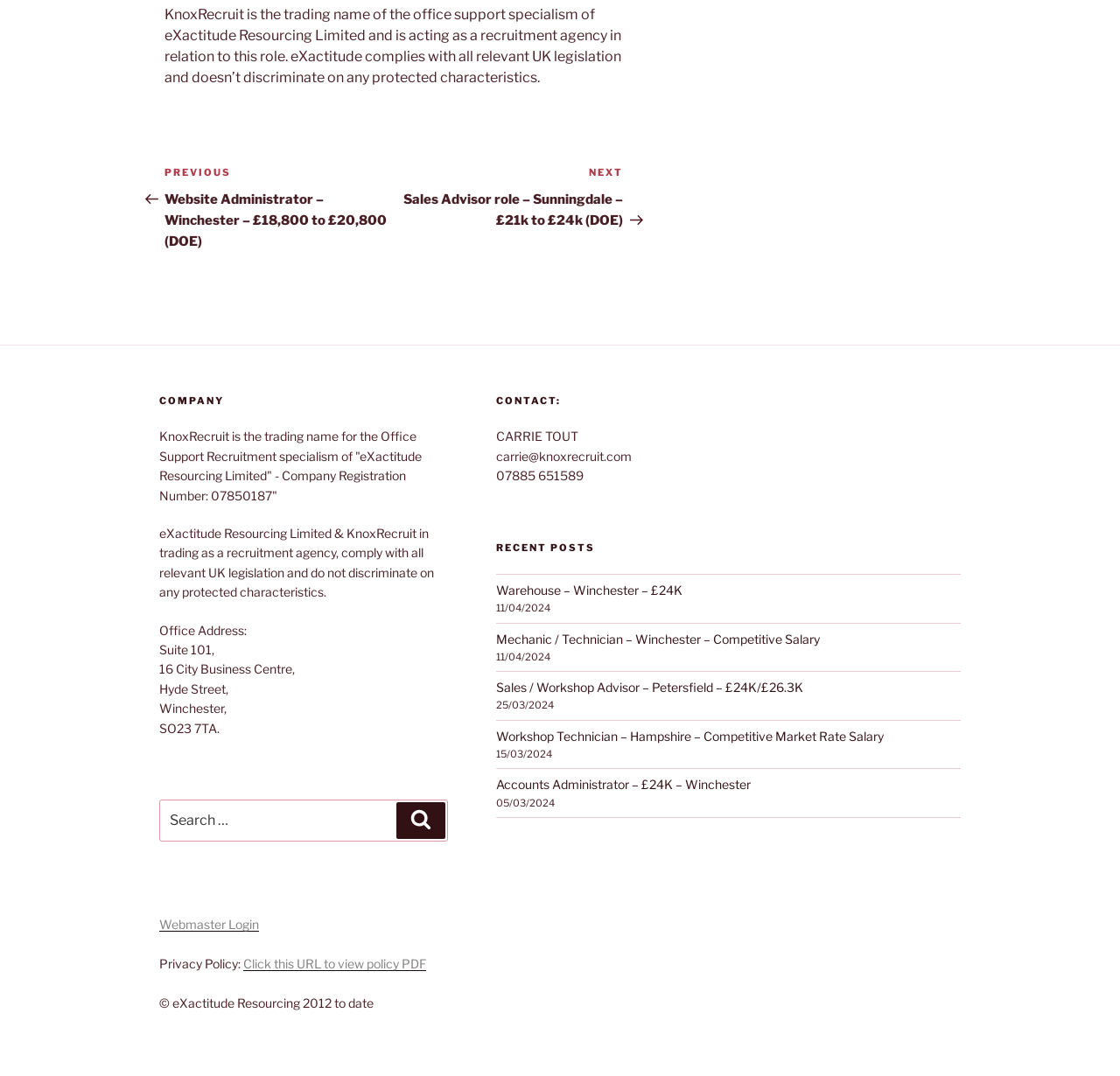Please reply with a single word or brief phrase to the question: 
How many recent posts are listed?

4